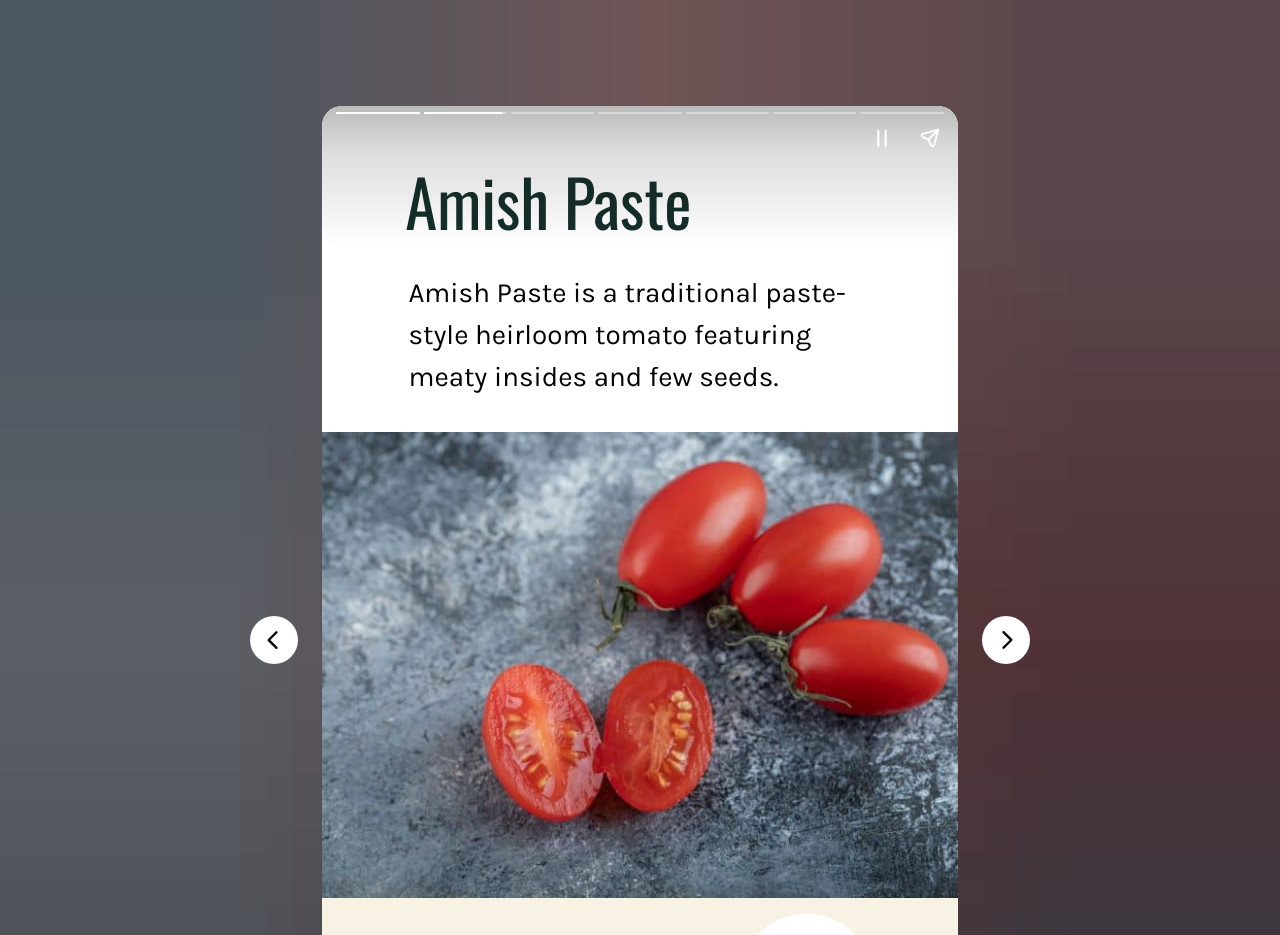Can you look at the image and give a comprehensive answer to the question:
What shape do Rutgers tomatoes have?

According to the text description of Rutgers tomatoes, it is mentioned that they have a more classic round tomato shape.